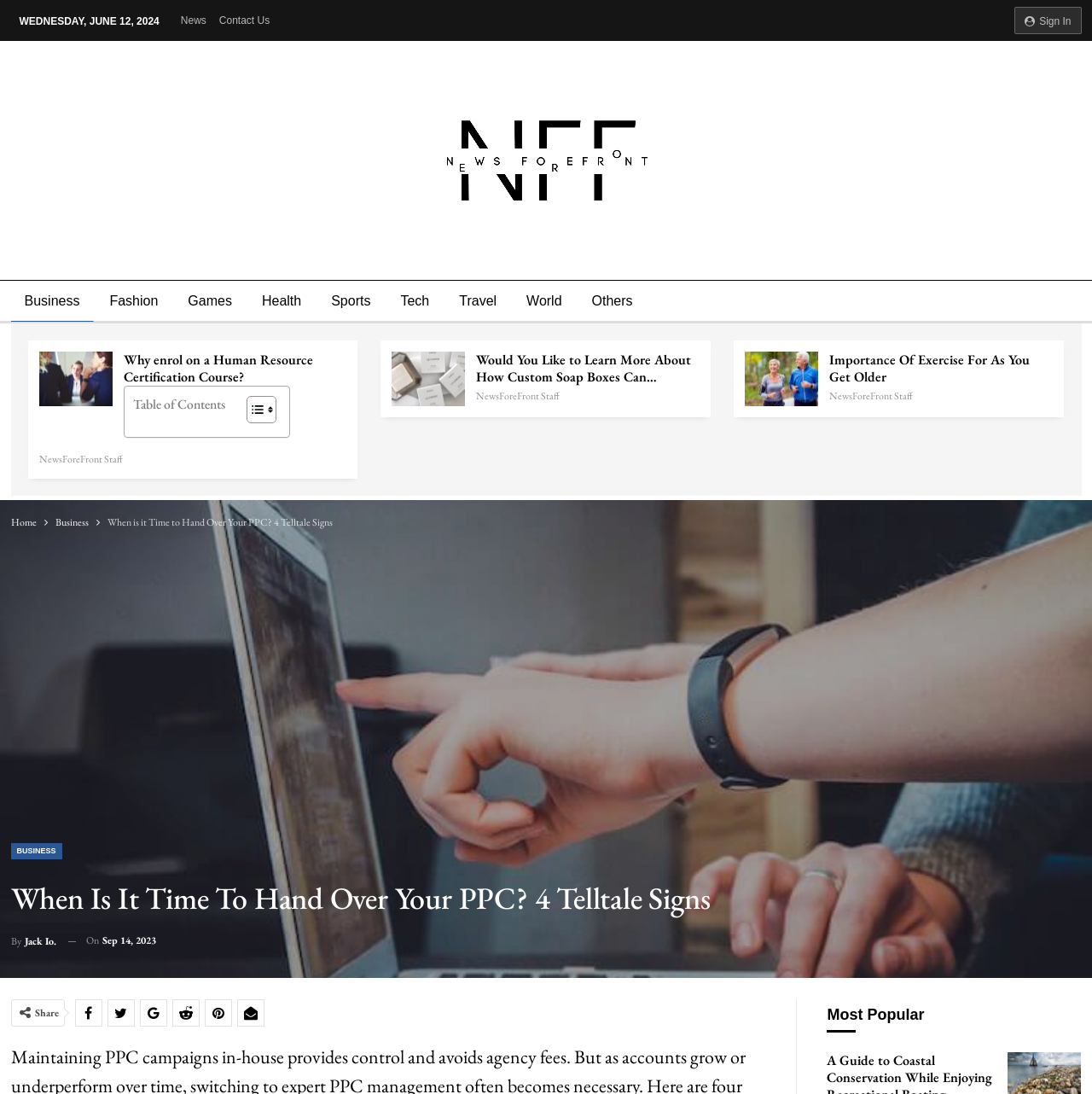Answer the question using only one word or a concise phrase: What is the title of the table of contents?

Table of Contents